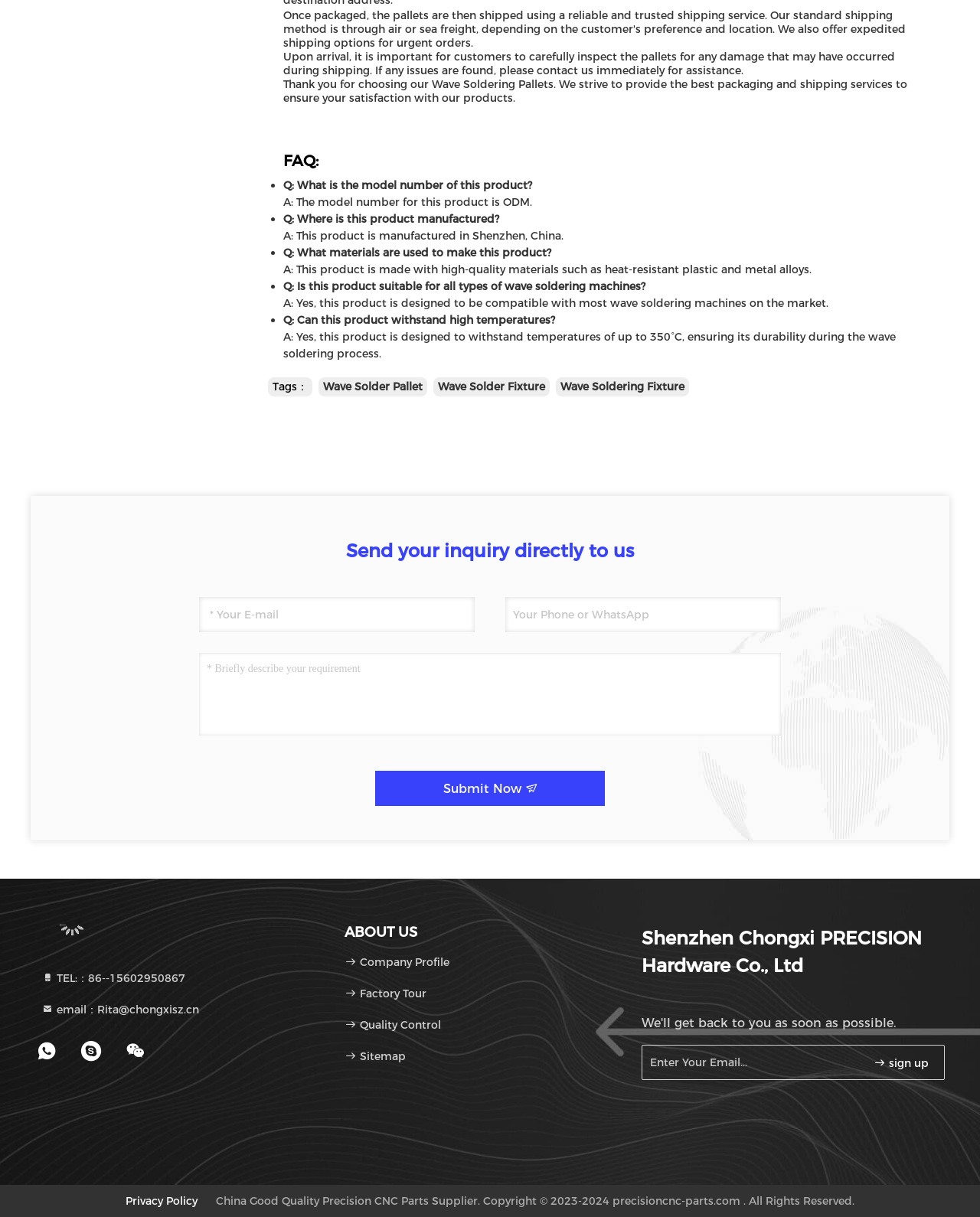Locate the bounding box coordinates of the clickable area to execute the instruction: "Click the 'Submit Now' button". Provide the coordinates as four float numbers between 0 and 1, represented as [left, top, right, bottom].

[0.383, 0.633, 0.617, 0.662]